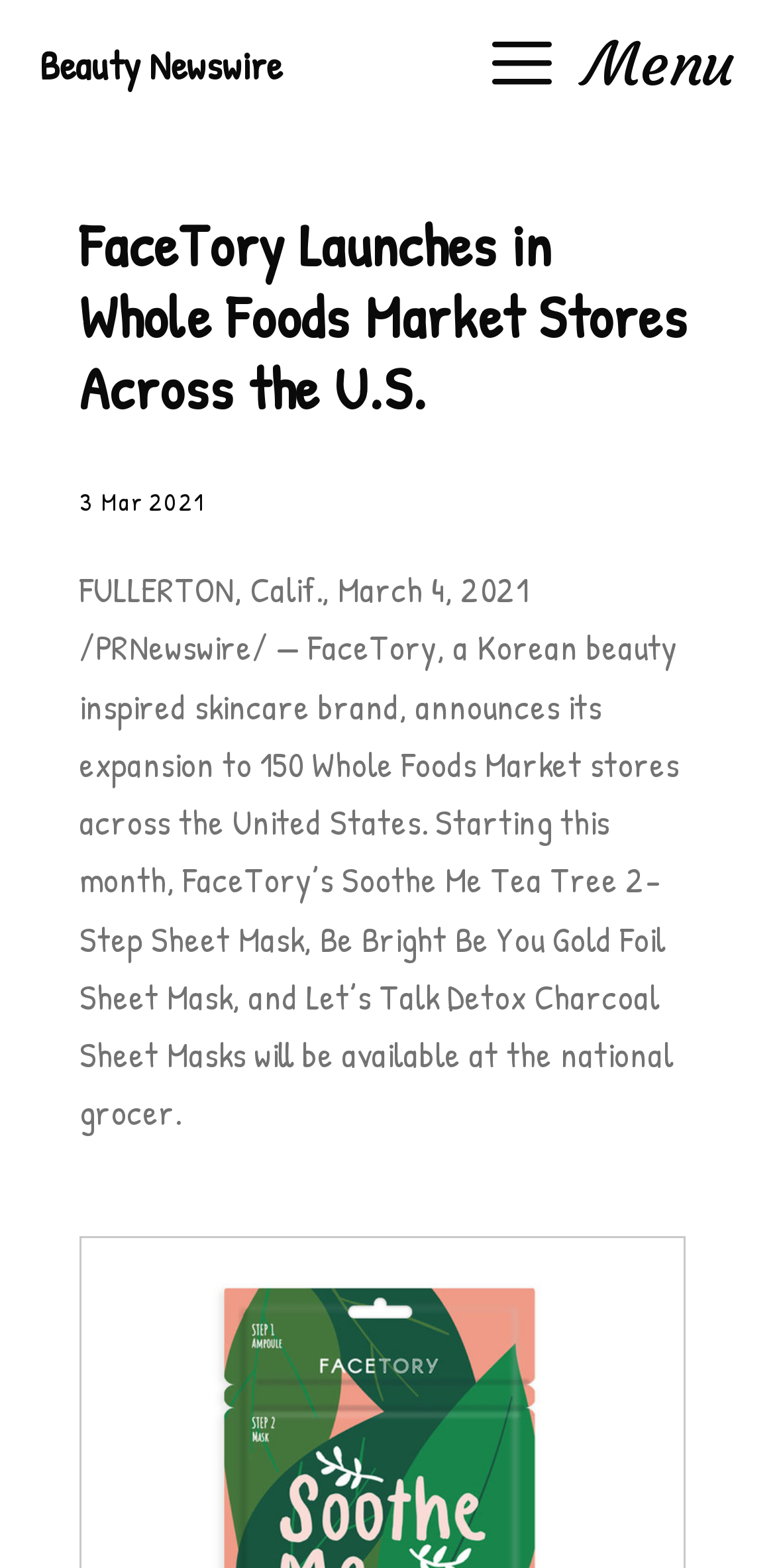How many Whole Foods stores will FaceTory be available in?
Examine the image closely and answer the question with as much detail as possible.

According to the text '/PRNewswire/ — FaceTory, a Korean beauty inspired skincare brand, announces its expansion to 150 Whole Foods Market stores across', FaceTory will be available in 150 Whole Foods stores.